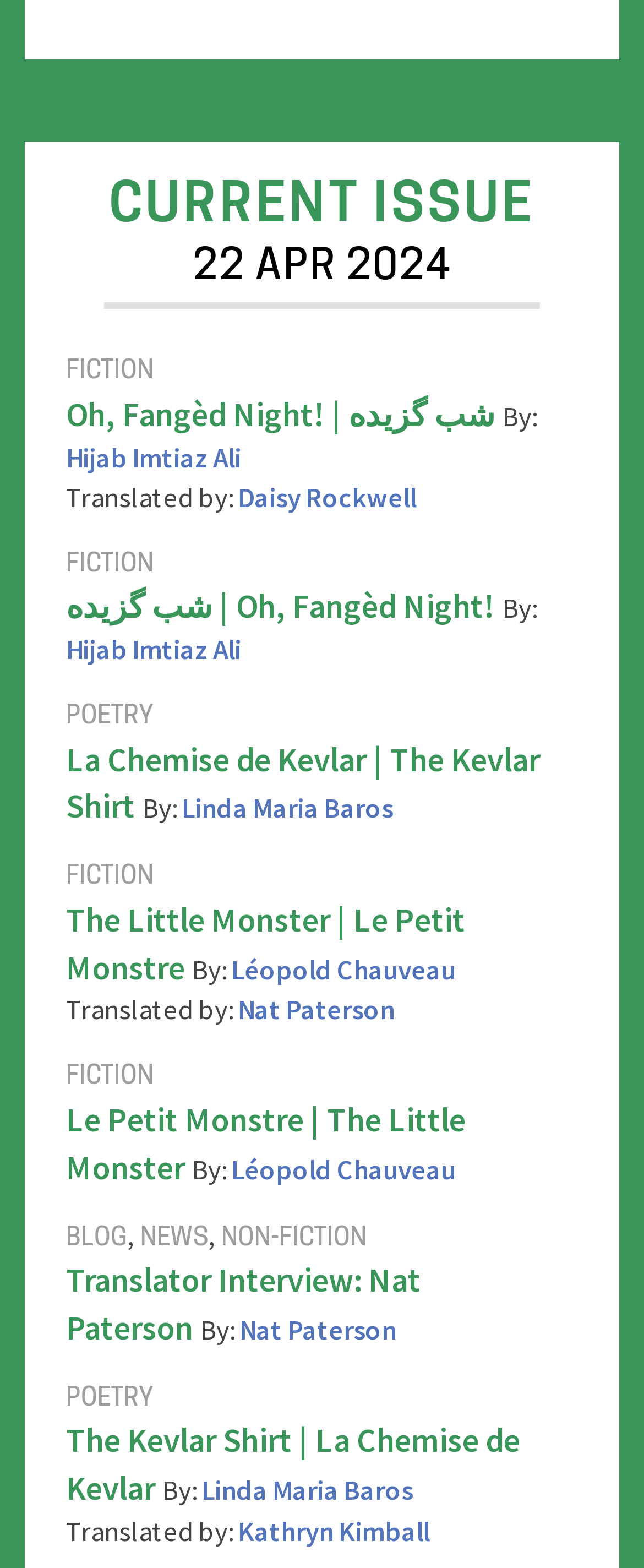How many links are there under 'CURRENT ISSUE 22 APR 2024'?
Provide an in-depth and detailed answer to the question.

I counted the number of links under the 'CURRENT ISSUE 22 APR 2024' link and found 9 instances.